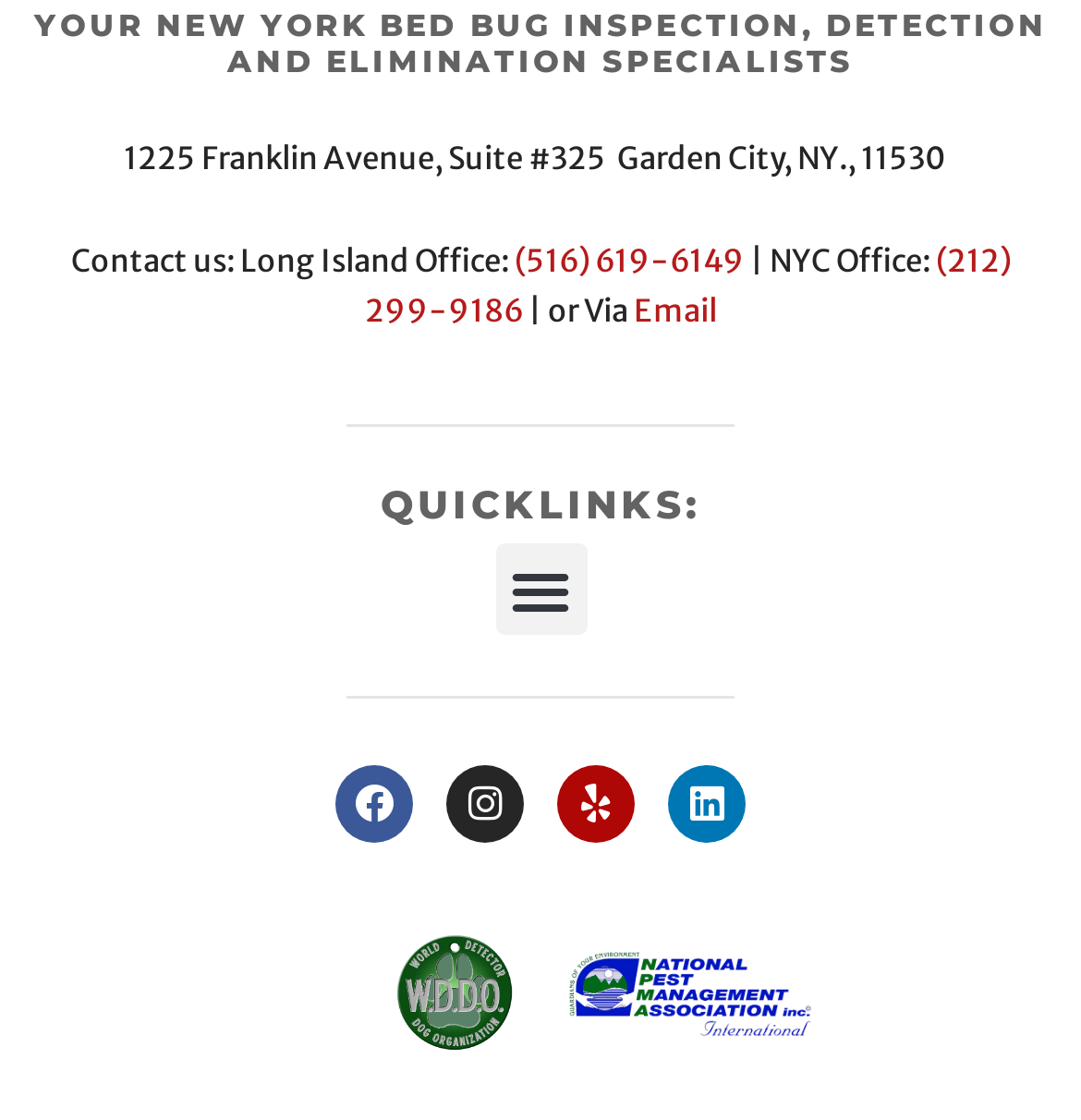Determine the bounding box coordinates of the UI element described below. Use the format (top-left x, top-left y, bottom-right x, bottom-right y) with floating point numbers between 0 and 1: (516) 619-6149

[0.476, 0.217, 0.688, 0.251]